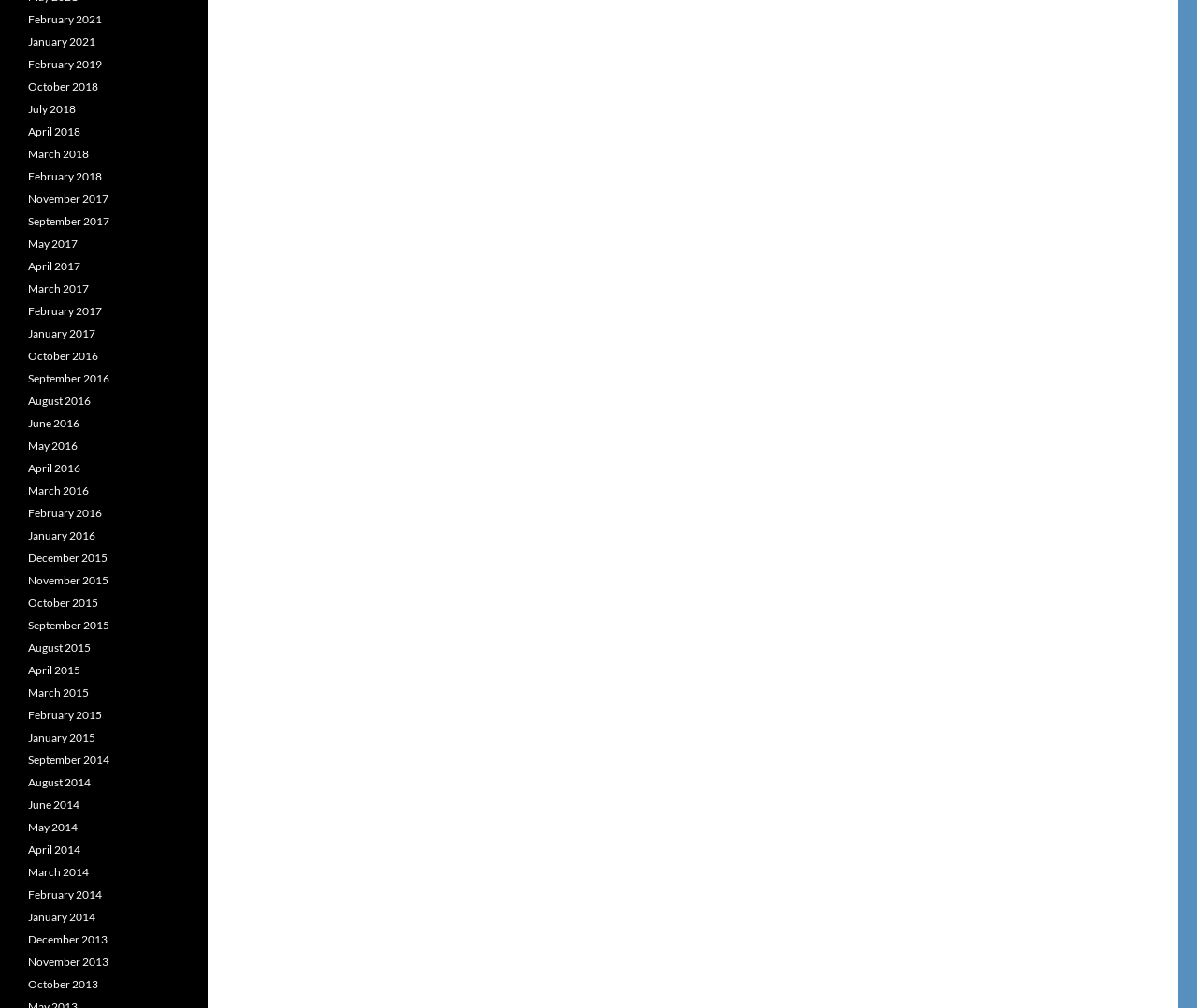How many months are listed from 2017?
Answer the question with a detailed explanation, including all necessary information.

I counted the number of links on the webpage that correspond to months in 2017. I found four links: 'February 2017', 'April 2017', 'May 2017', and 'September 2017'. Therefore, there are four months listed from 2017.